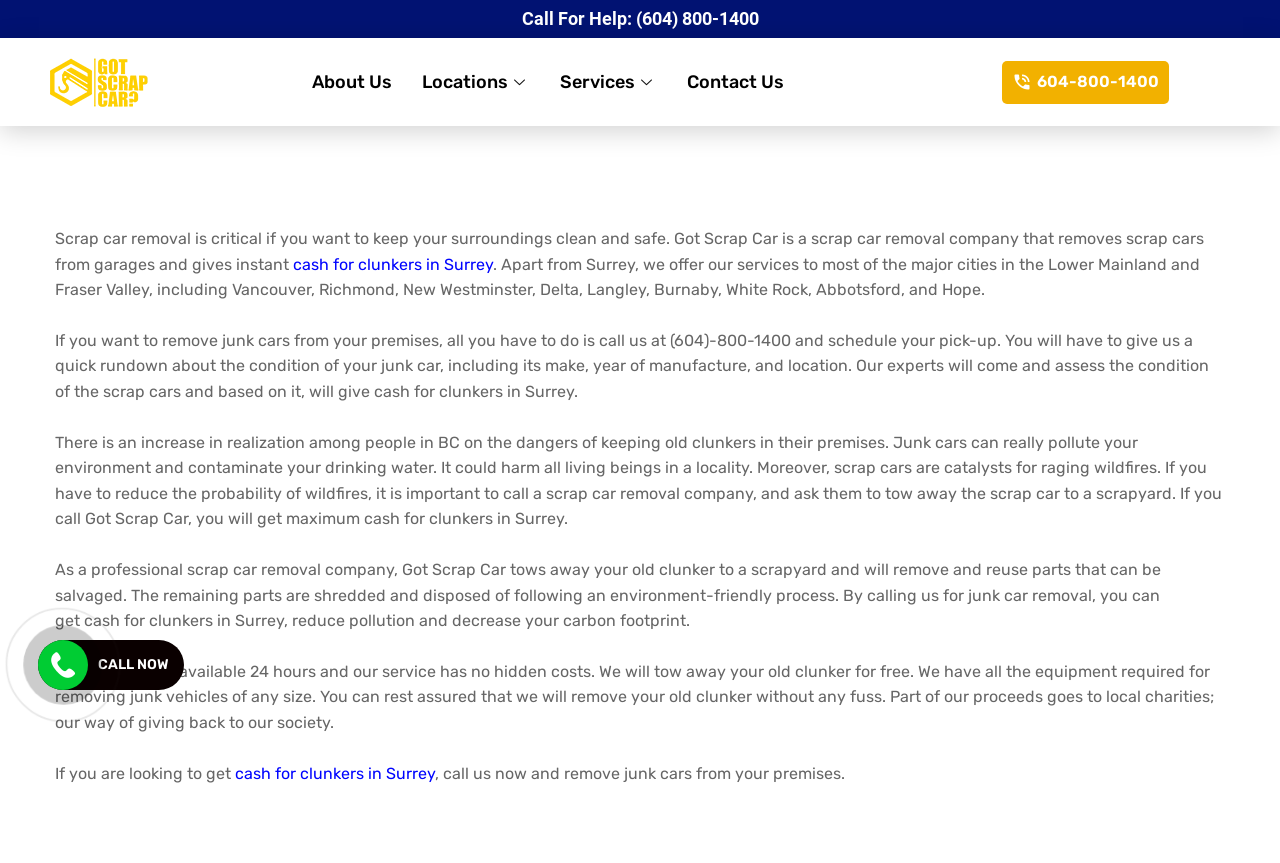Could you indicate the bounding box coordinates of the region to click in order to complete this instruction: "Call for help".

[0.407, 0.009, 0.593, 0.034]